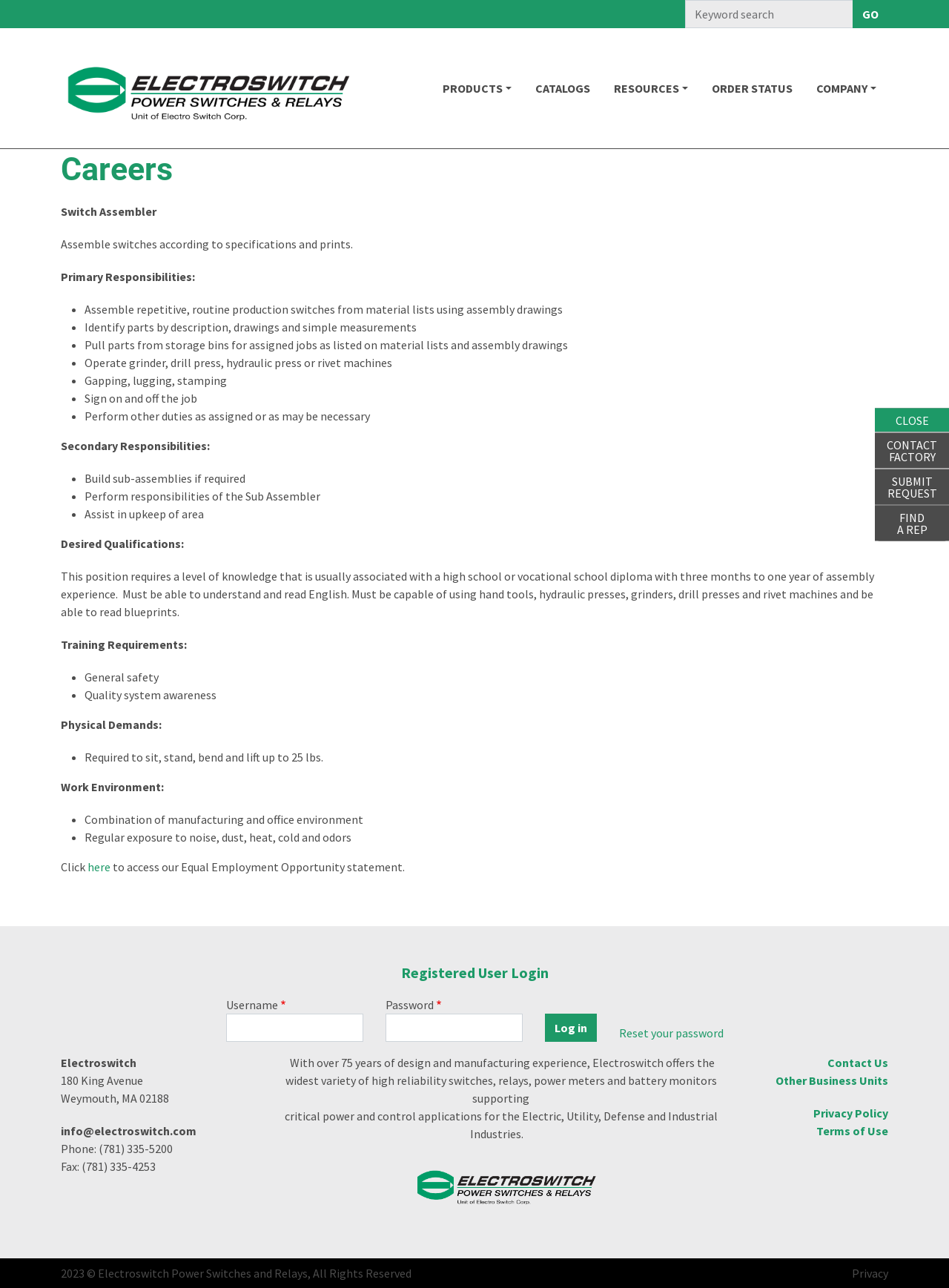Indicate the bounding box coordinates of the clickable region to achieve the following instruction: "Reset your password."

[0.652, 0.796, 0.762, 0.808]